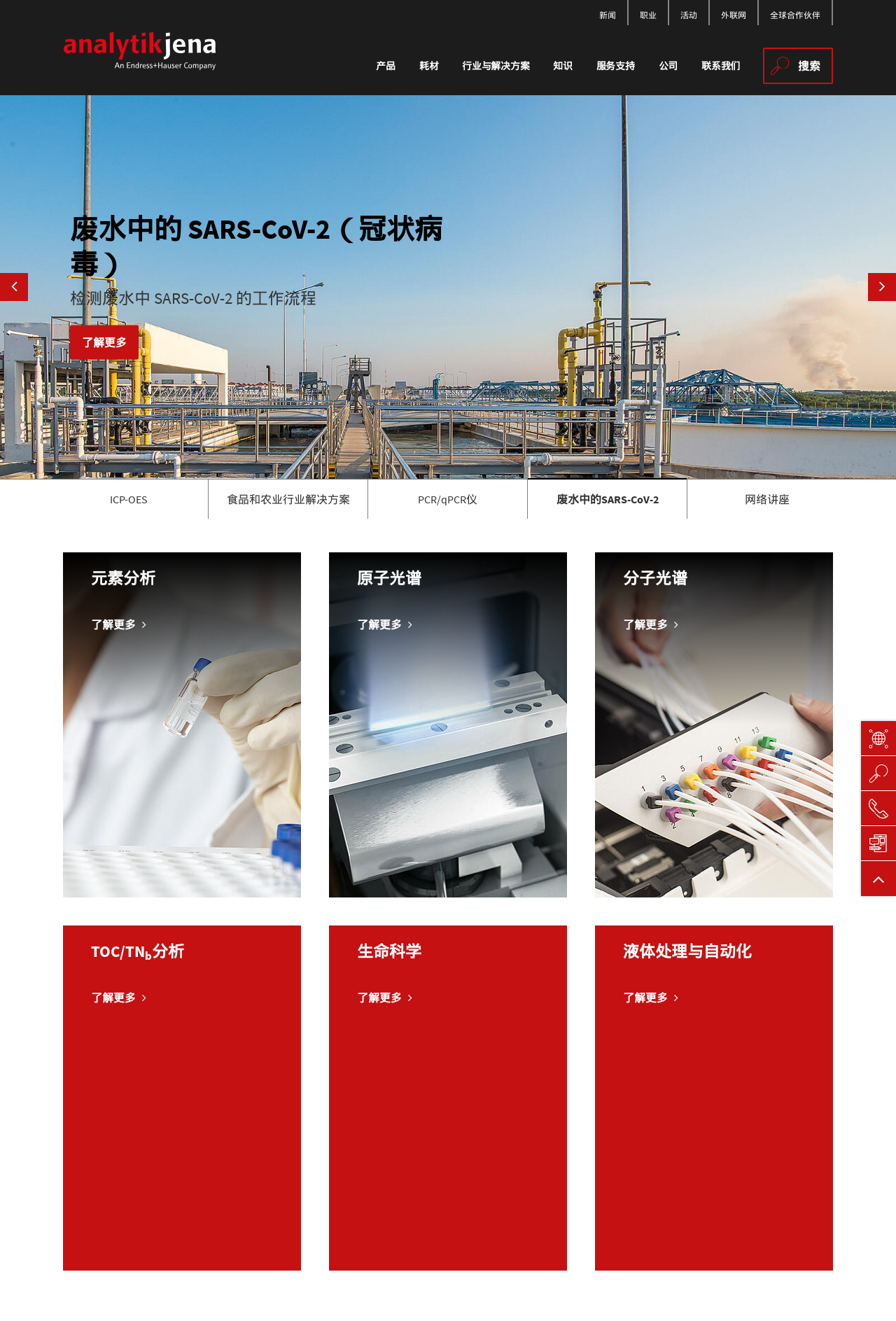Determine the coordinates of the bounding box for the clickable area needed to execute this instruction: "Go back to top".

[0.961, 0.652, 1.0, 0.678]